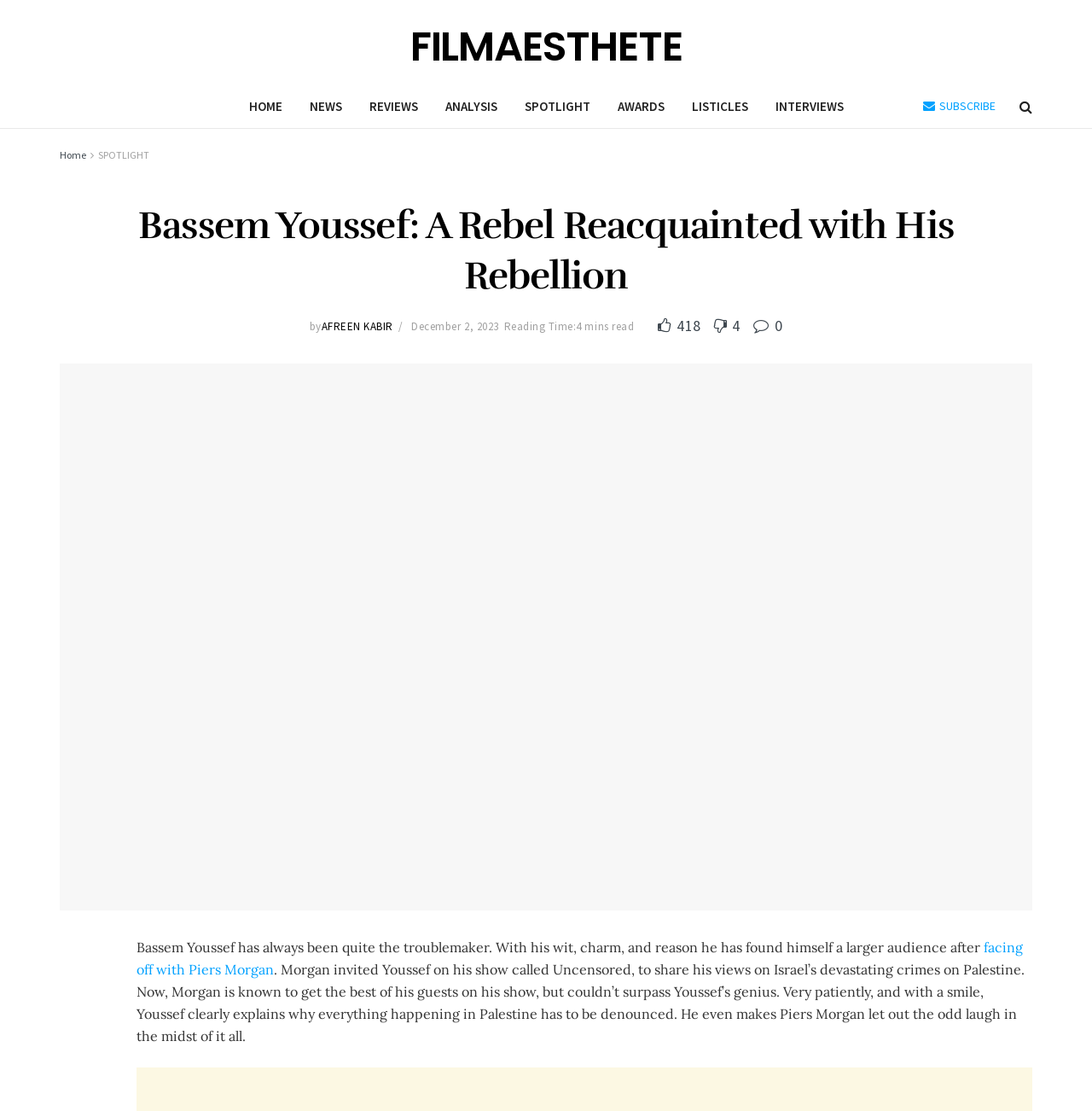Provide your answer to the question using just one word or phrase: What is the reading time of the article?

4 mins read